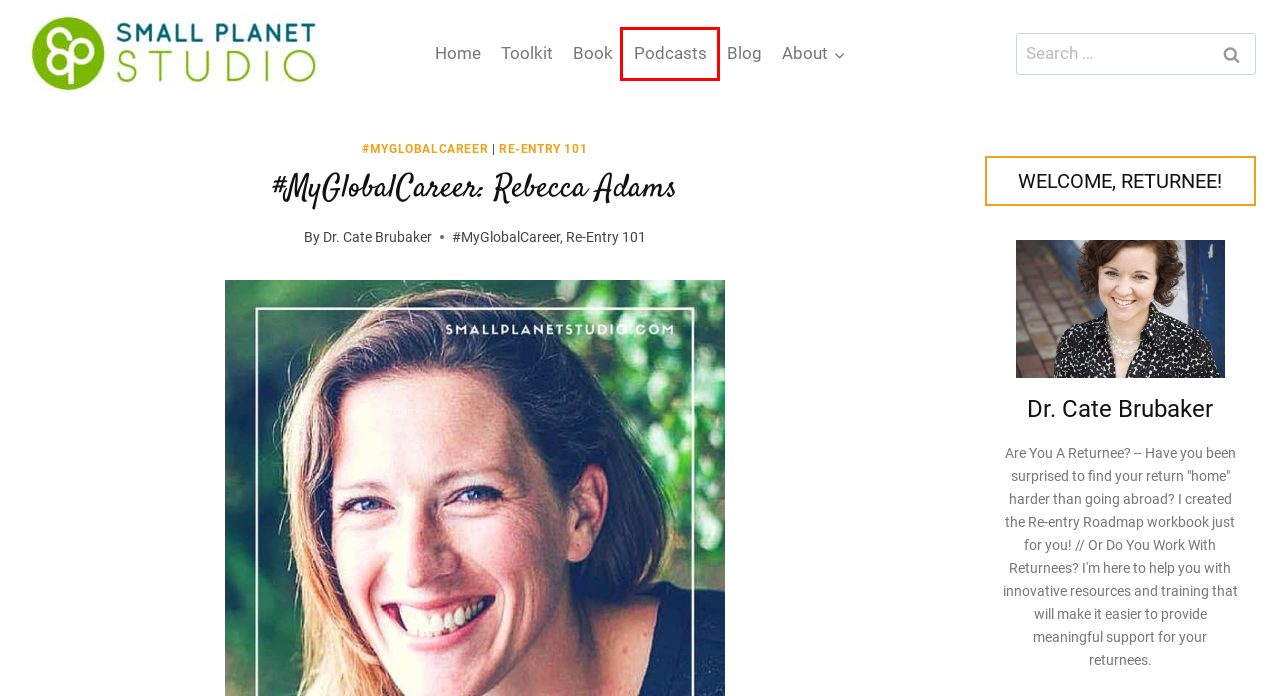Look at the screenshot of a webpage that includes a red bounding box around a UI element. Select the most appropriate webpage description that matches the page seen after clicking the highlighted element. Here are the candidates:
A. International educators, are you looking for... | Small Planet Studio
B. Hello! I'm Dr. Cate Brubaker. | Small Planet Studio
C. Re-Entry 101 Archives | Small Planet Studio
D. Ep 03: The Re-entry Roadmap Process | Small Planet Studio
E. Podcasts | Small Planet Studio
F. Re-entry Articles | Small Planet Studio
G. Welcome! | Small Planet Studio
H. #MyGlobalCareer Archives | Small Planet Studio

E